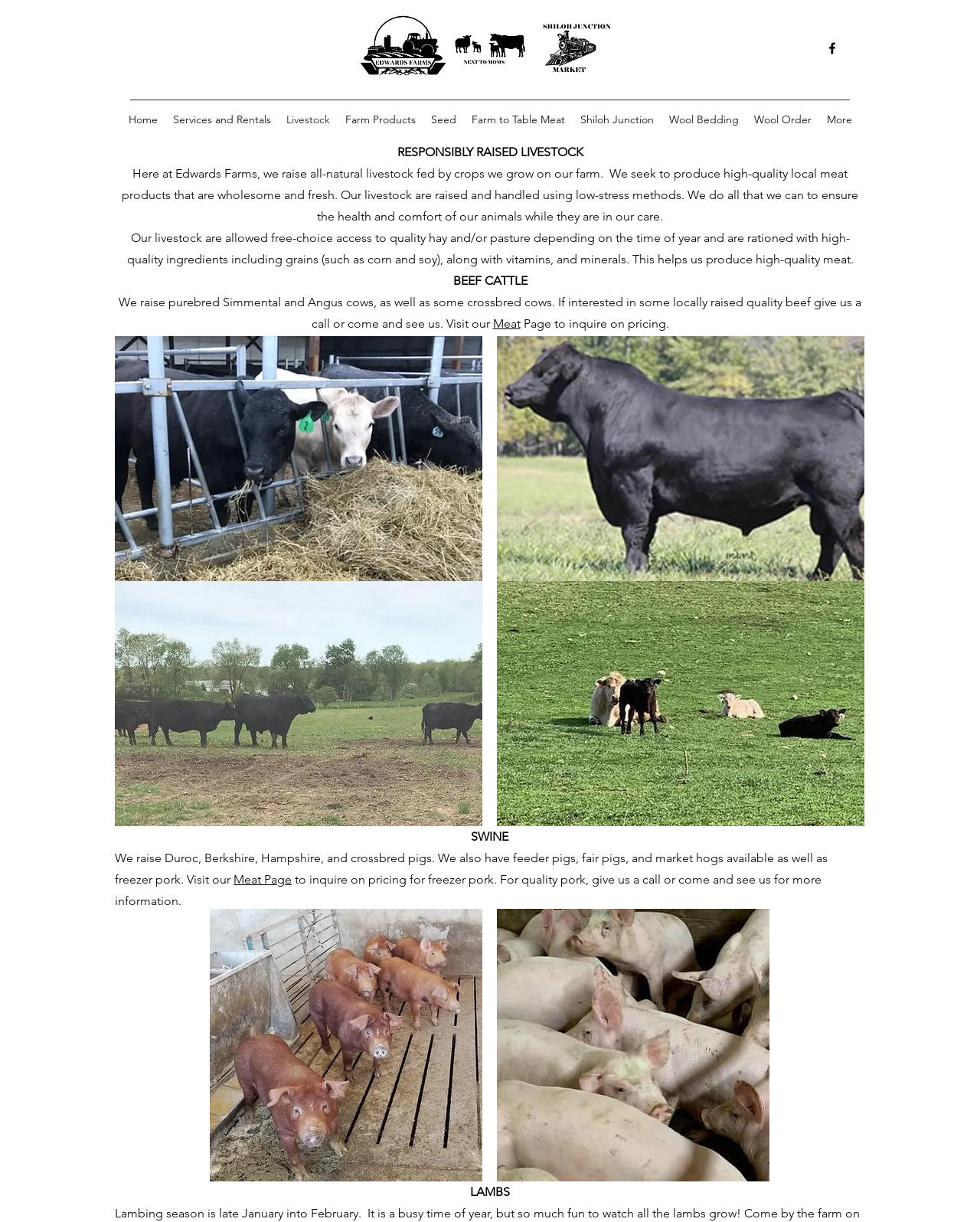From the element description: "Services and Rentals", extract the bounding box coordinates of the UI element. The coordinates should be expressed as four float numbers between 0 and 1, in the order [left, top, right, bottom].

[0.168, 0.088, 0.284, 0.107]